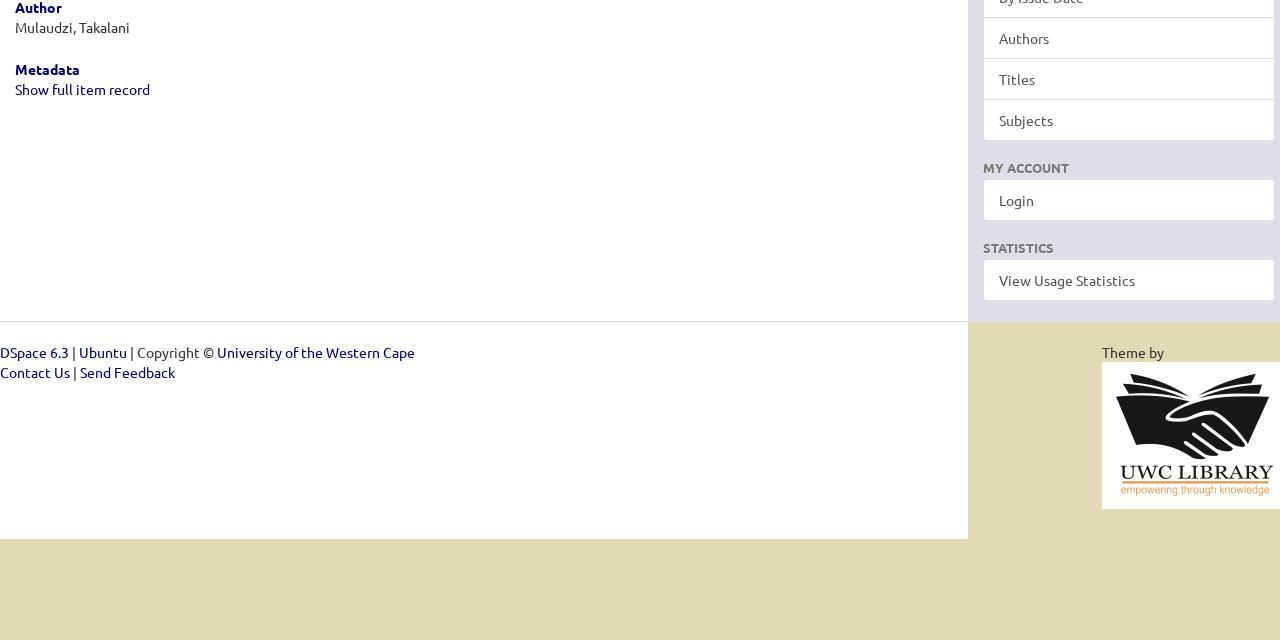Provide the bounding box coordinates of the HTML element described by the text: "Show full item record". The coordinates should be in the format [left, top, right, bottom] with values between 0 and 1.

[0.012, 0.126, 0.117, 0.154]